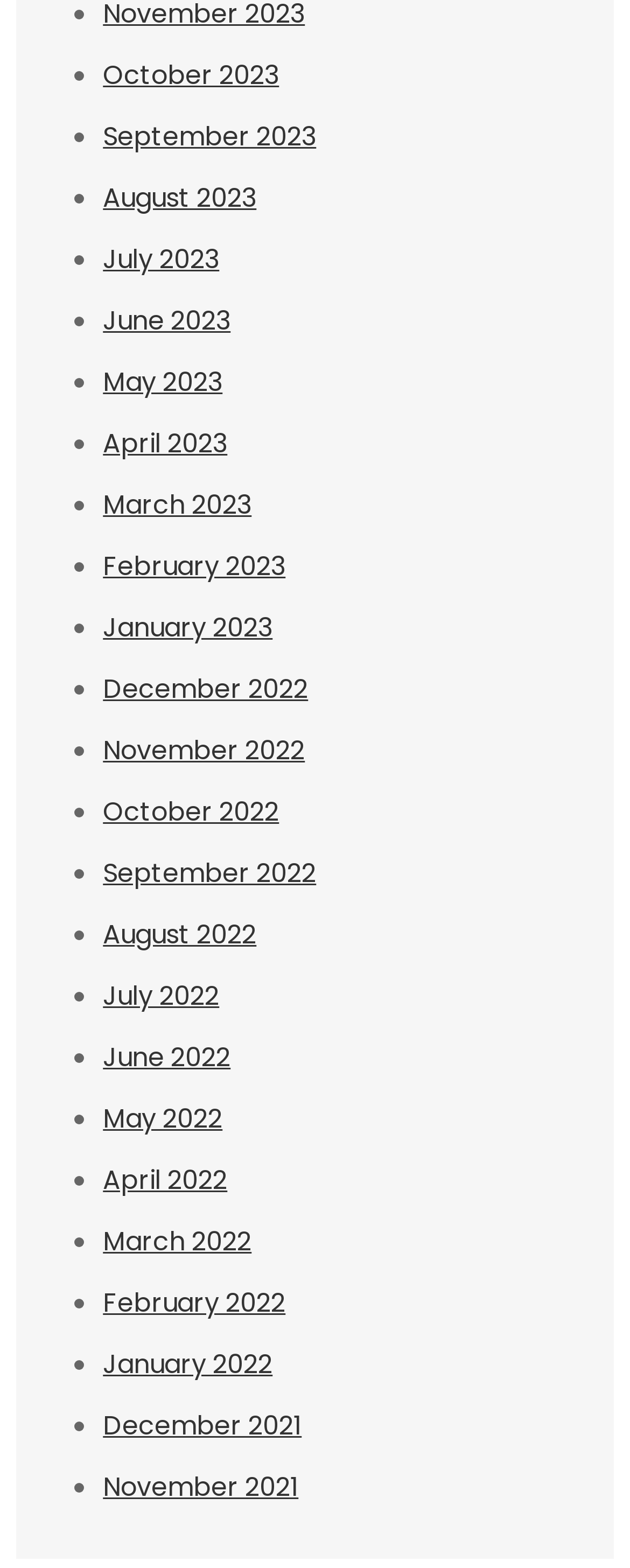Can you specify the bounding box coordinates for the region that should be clicked to fulfill this instruction: "View December 2021".

[0.163, 0.898, 0.479, 0.921]